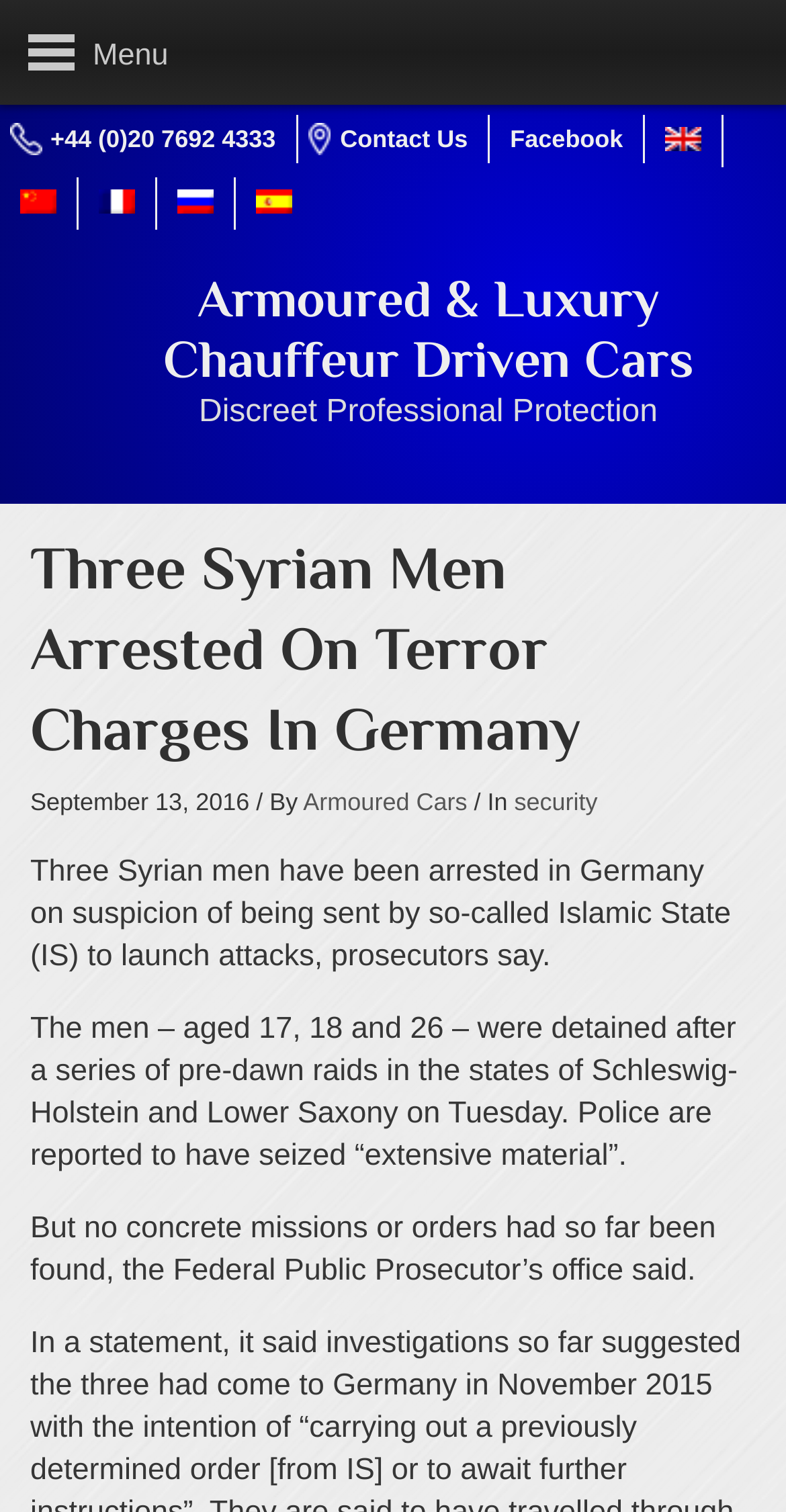Locate the UI element described as follows: "Armoured & LuxuryChauffeur Driven Cars". Return the bounding box coordinates as four float numbers between 0 and 1 in the order [left, top, right, bottom].

[0.208, 0.179, 0.882, 0.257]